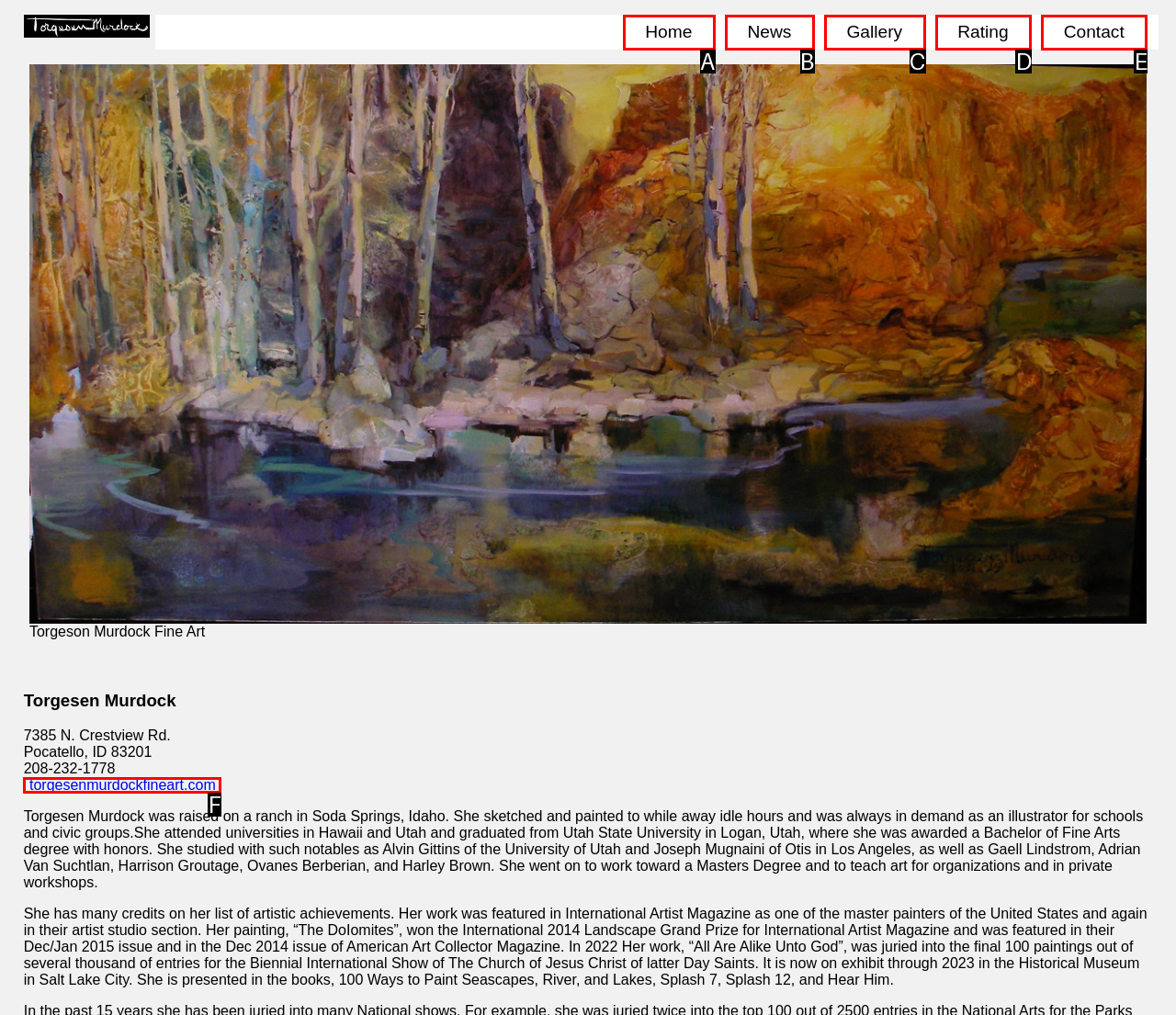Using the given description: Contact, identify the HTML element that corresponds best. Answer with the letter of the correct option from the available choices.

E